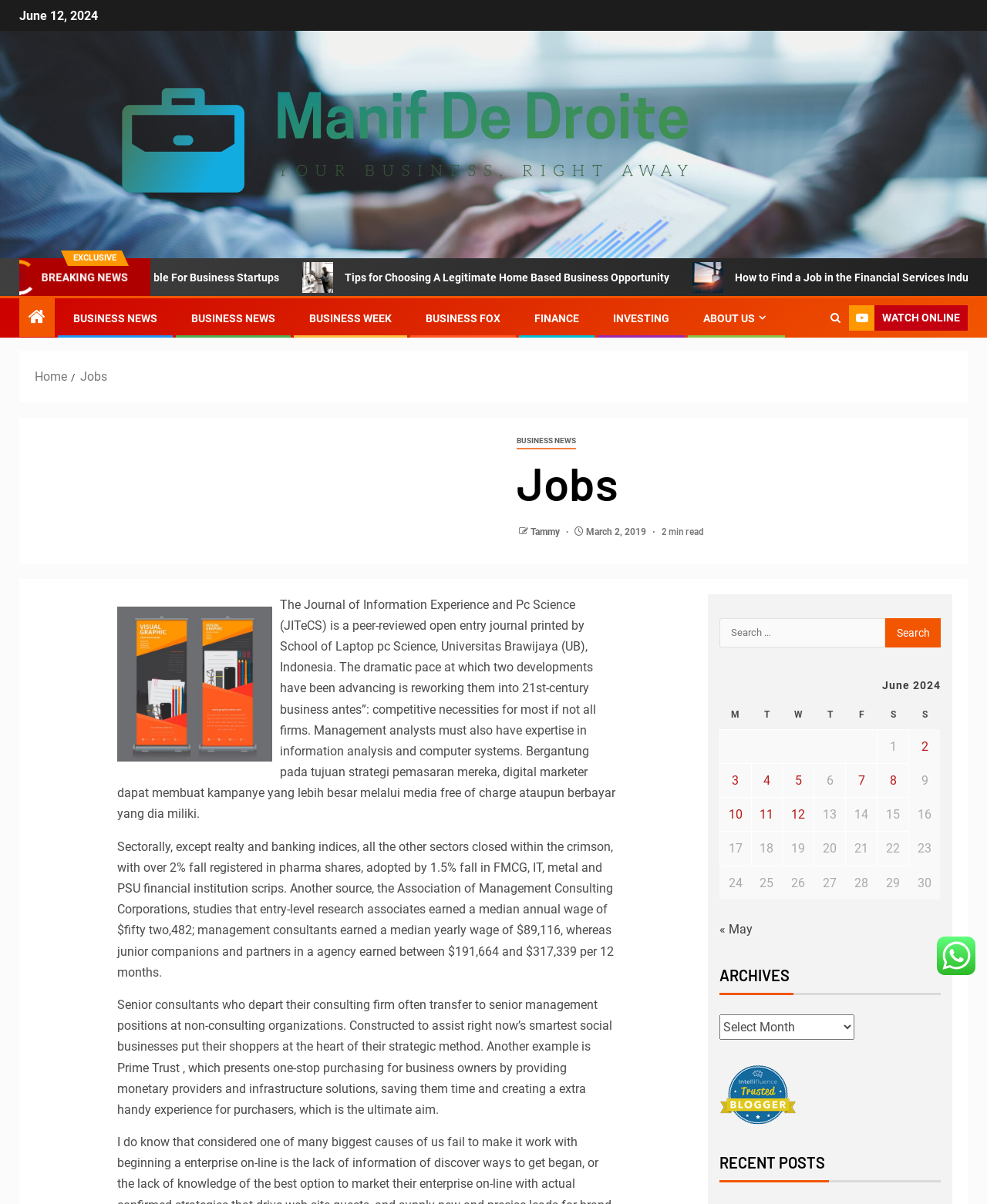Based on the element description: "name="s" placeholder="Search …"", identify the bounding box coordinates for this UI element. The coordinates must be four float numbers between 0 and 1, listed as [left, top, right, bottom].

[0.729, 0.513, 0.897, 0.538]